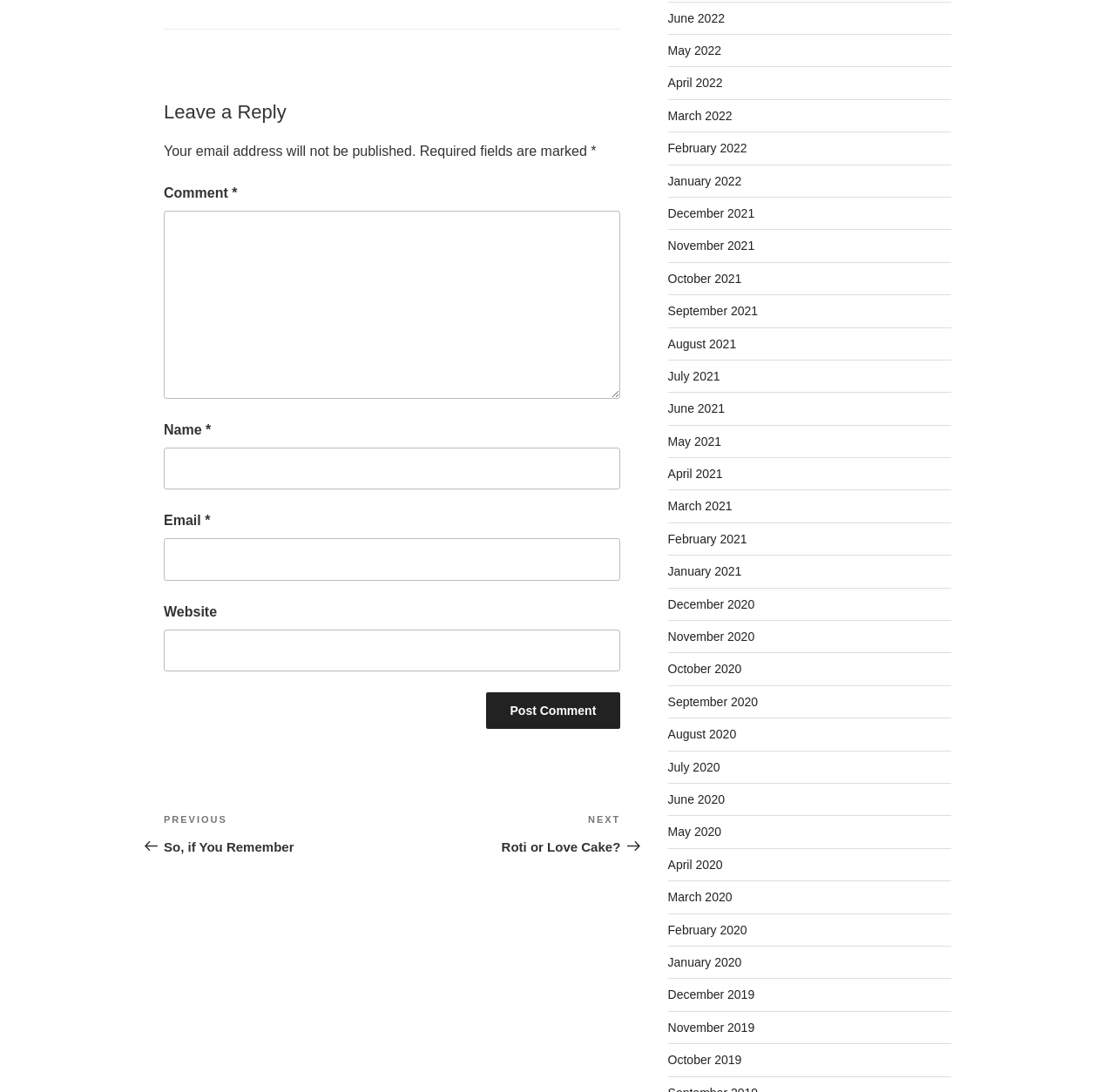What is the navigation section 'Posts' used for?
Using the image provided, answer with just one word or phrase.

Navigate through posts